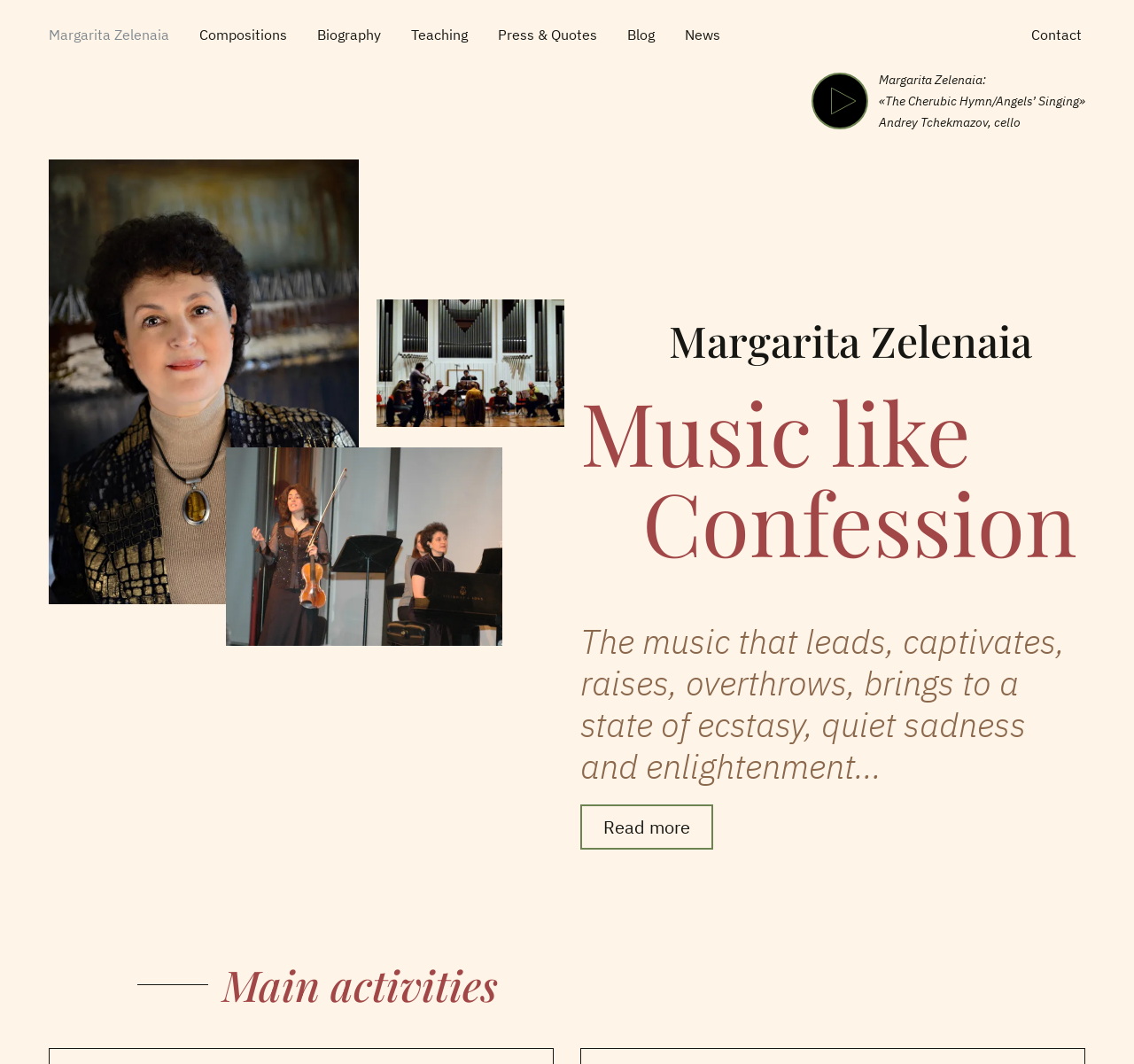Provide the bounding box for the UI element matching this description: "Read more".

[0.512, 0.756, 0.629, 0.799]